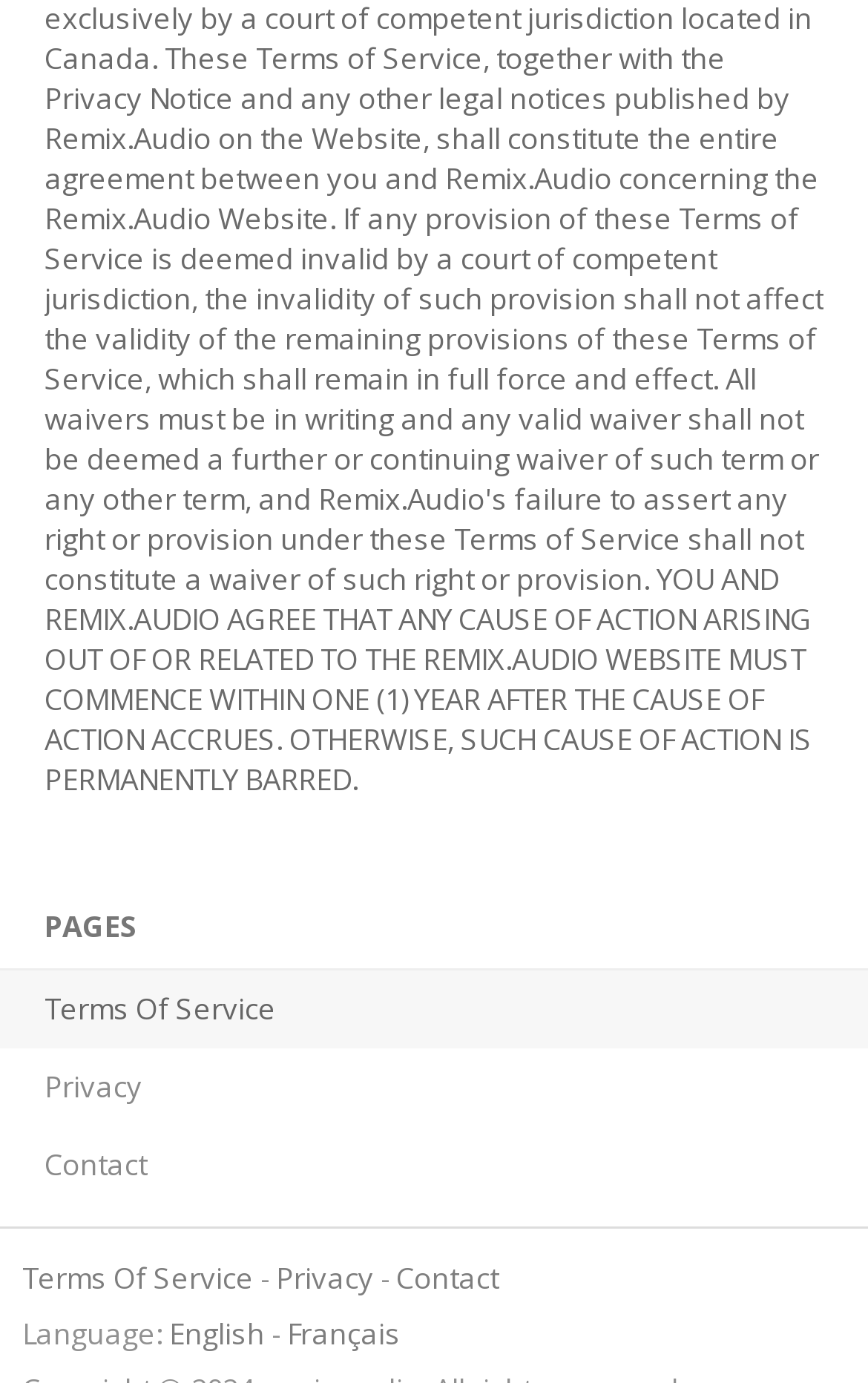Specify the bounding box coordinates of the element's region that should be clicked to achieve the following instruction: "Change language to English". The bounding box coordinates consist of four float numbers between 0 and 1, in the format [left, top, right, bottom].

[0.195, 0.95, 0.305, 0.979]